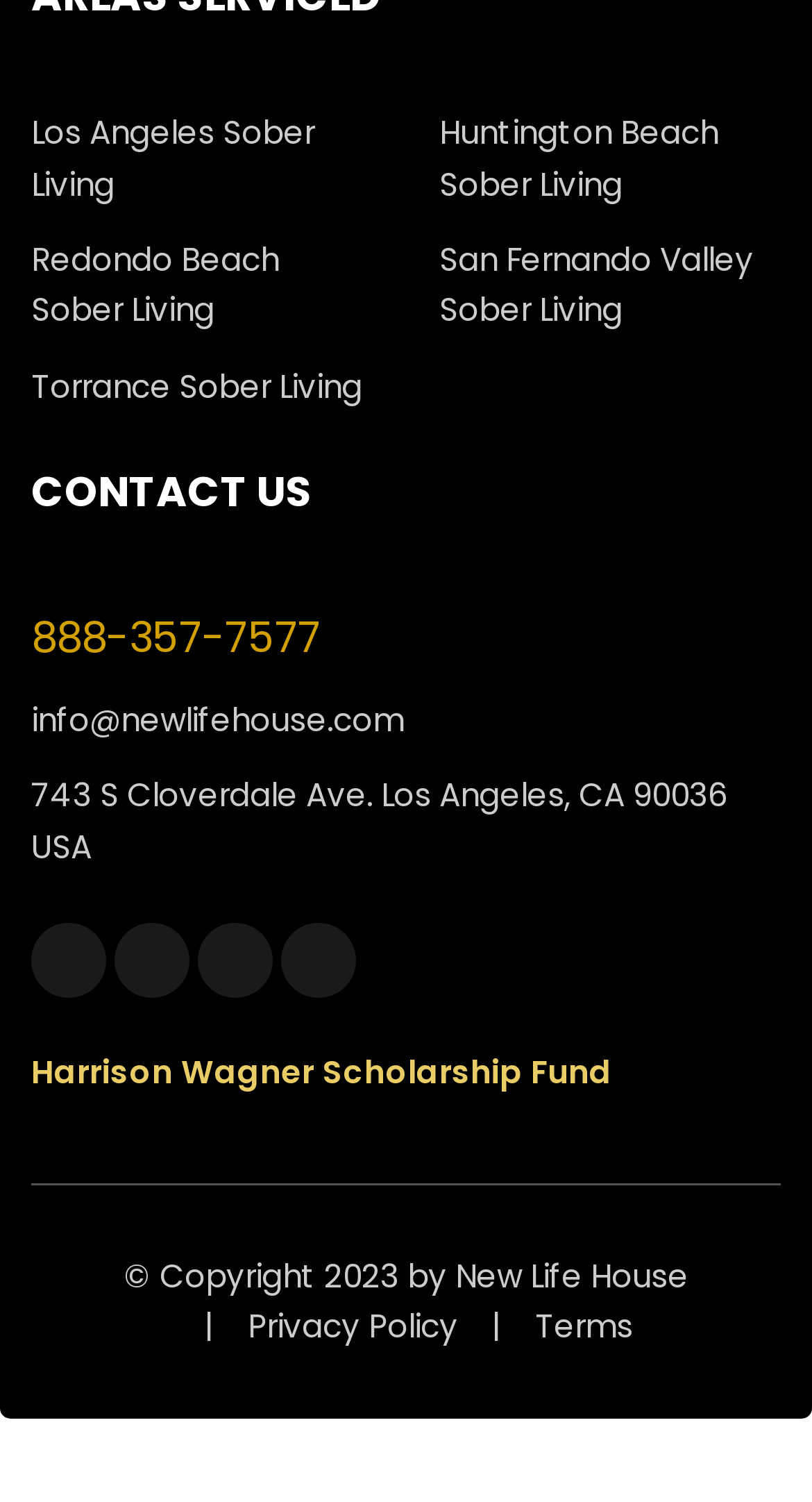What is the name of the scholarship fund?
Refer to the image and provide a detailed answer to the question.

I found the name of the scholarship fund by looking at the link with the text 'Harrison Wagner Scholarship Fund'.